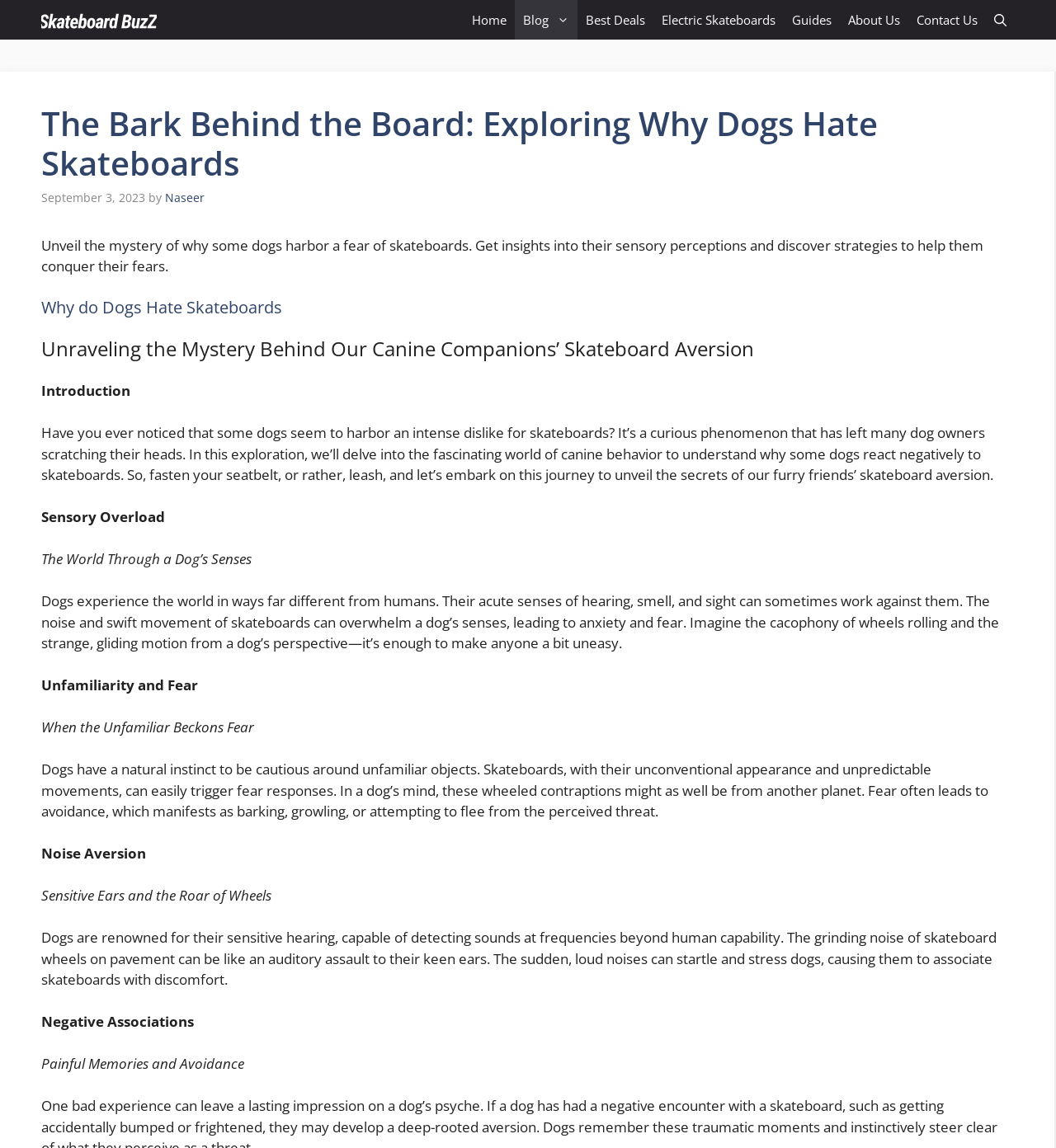Find the bounding box coordinates of the area to click in order to follow the instruction: "Open the search".

[0.934, 0.0, 0.961, 0.034]